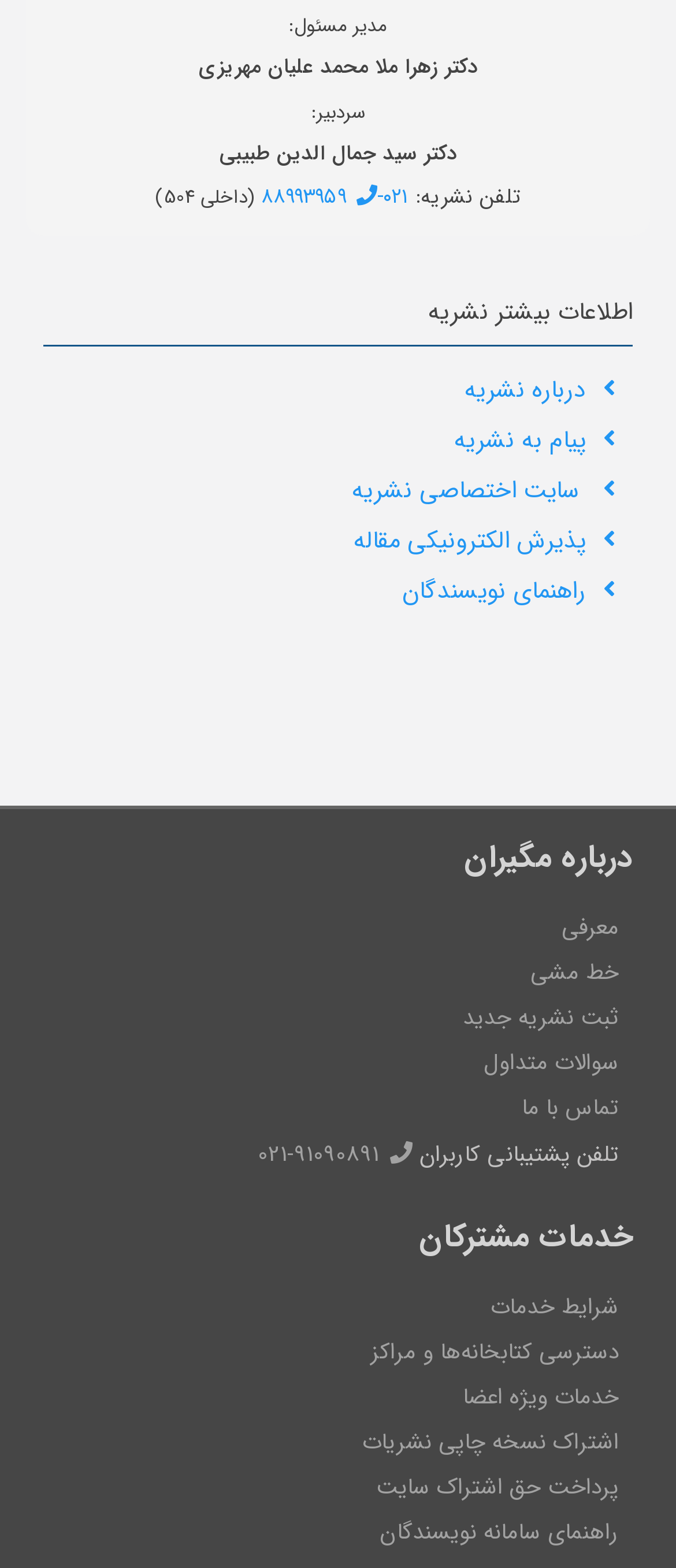Find the bounding box coordinates for the area you need to click to carry out the instruction: "get more information about the magazine". The coordinates should be four float numbers between 0 and 1, indicated as [left, top, right, bottom].

[0.633, 0.186, 0.936, 0.211]